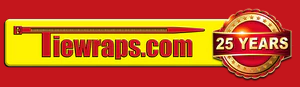What is the shape of the badge in the corner?
Look at the image and respond with a one-word or short phrase answer.

circular